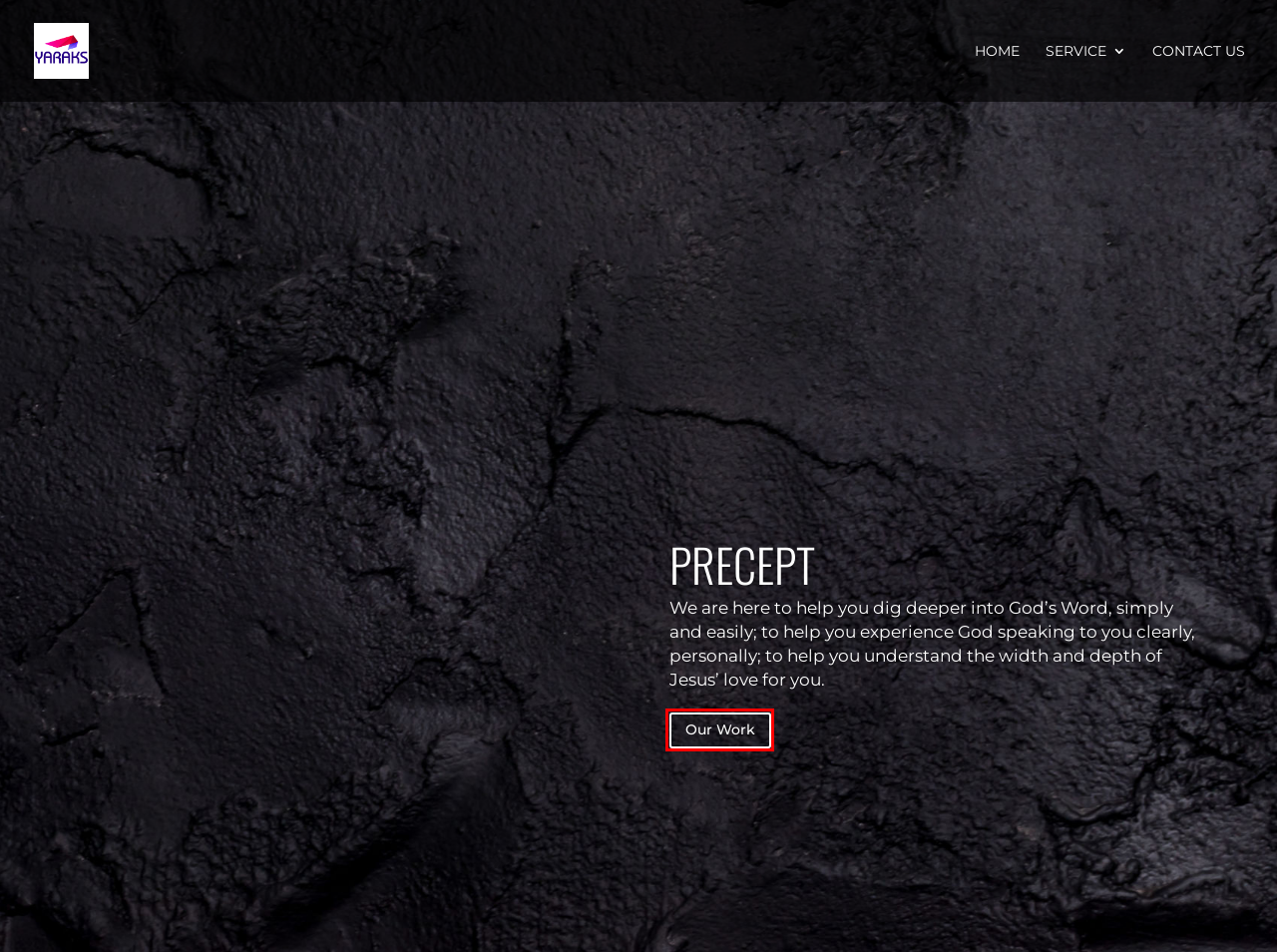You have a screenshot of a webpage with a red bounding box around an element. Identify the webpage description that best fits the new page that appears after clicking the selected element in the red bounding box. Here are the candidates:
A. admin | Yaraks
B. Website for Church | Yaraks
C. Contact us | Yaraks
D. Yaraks | Web Applications and App Development Services | Wordpress Developers
E. Sky Ark Hotels | Yaraks
F. PAHWA GROUP | Elevate your lifestyle
G. Semangat Deligasi | Yaraks
H. Music Publishing Services | Yaraks

F